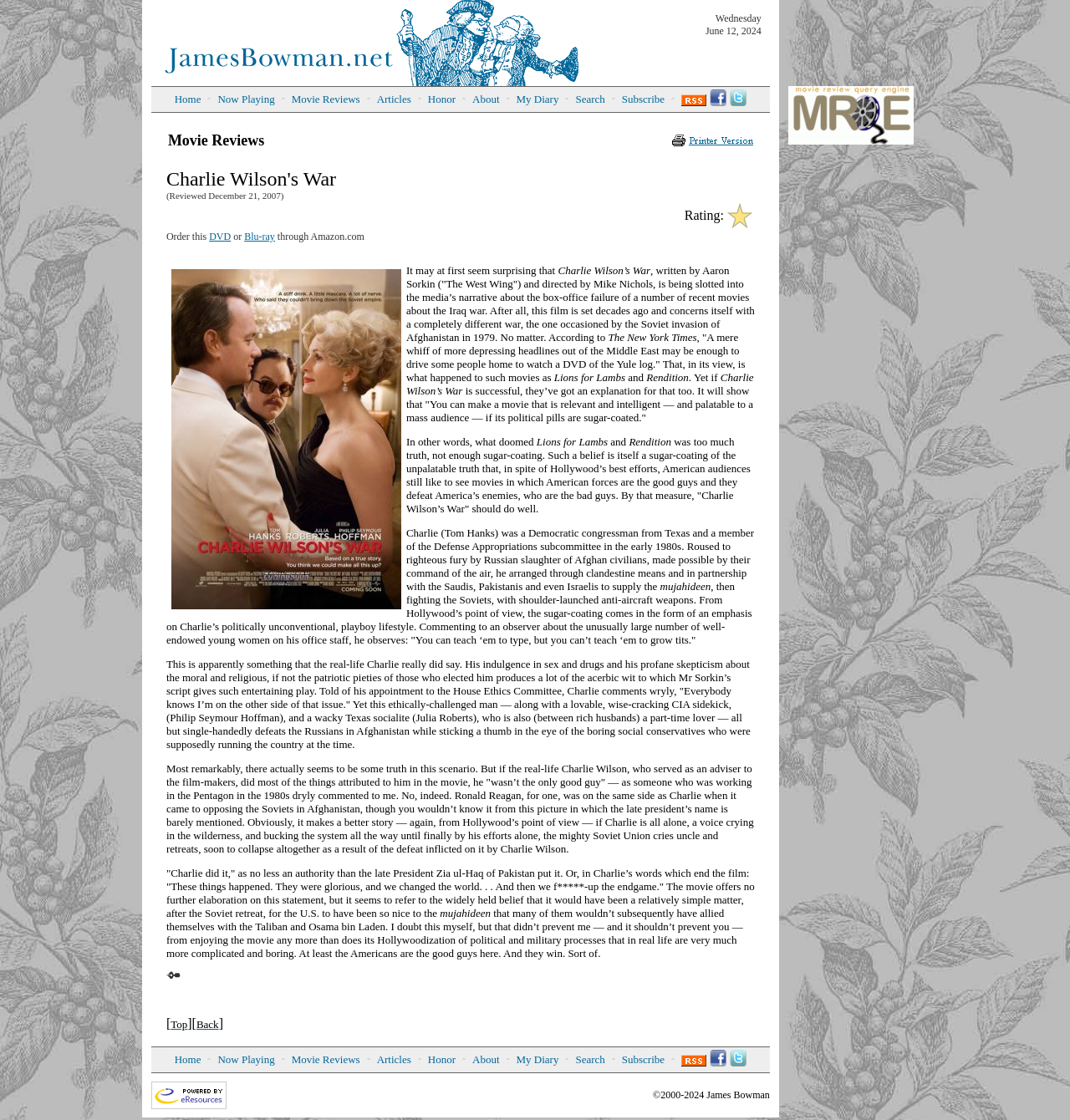Specify the bounding box coordinates of the area to click in order to follow the given instruction: "Click on Home."

[0.163, 0.078, 0.188, 0.1]